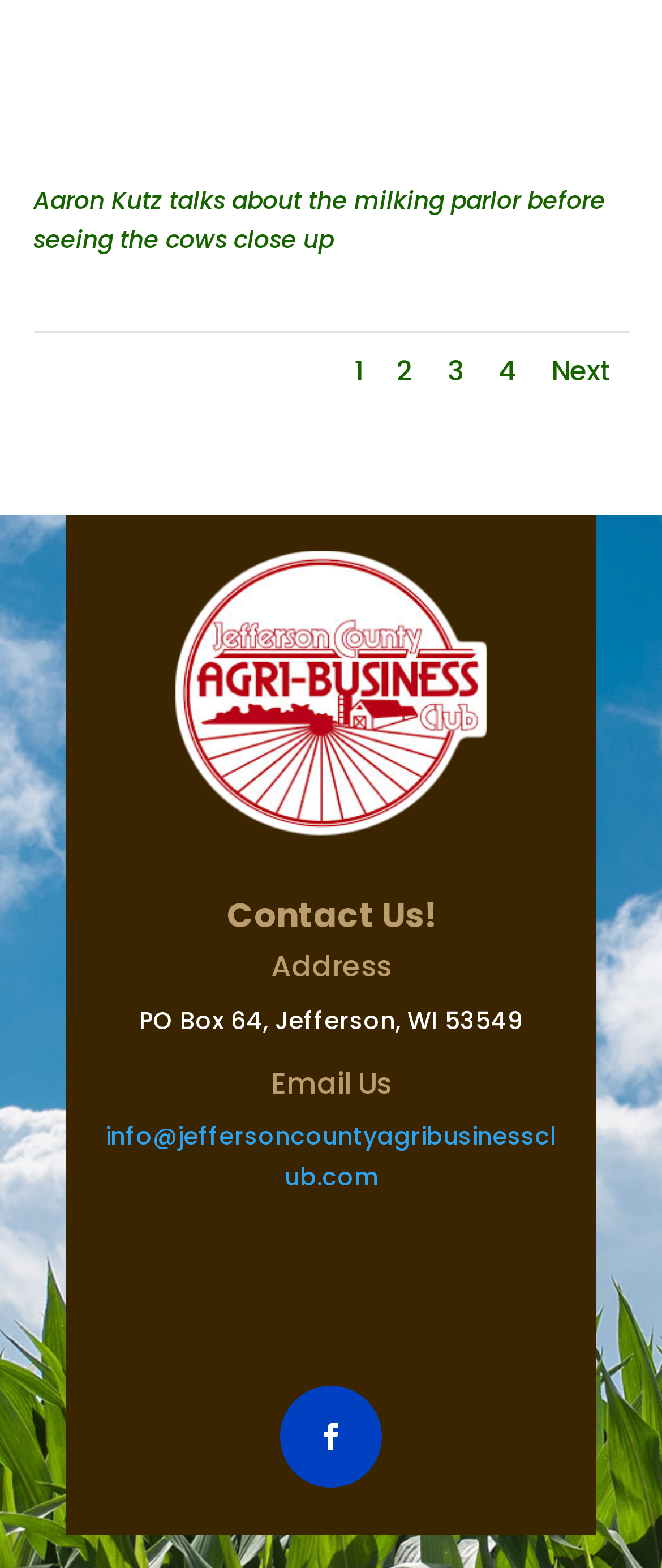What is the purpose of the 'GET INVOLVED' button?
Give a one-word or short phrase answer based on the image.

To get involved